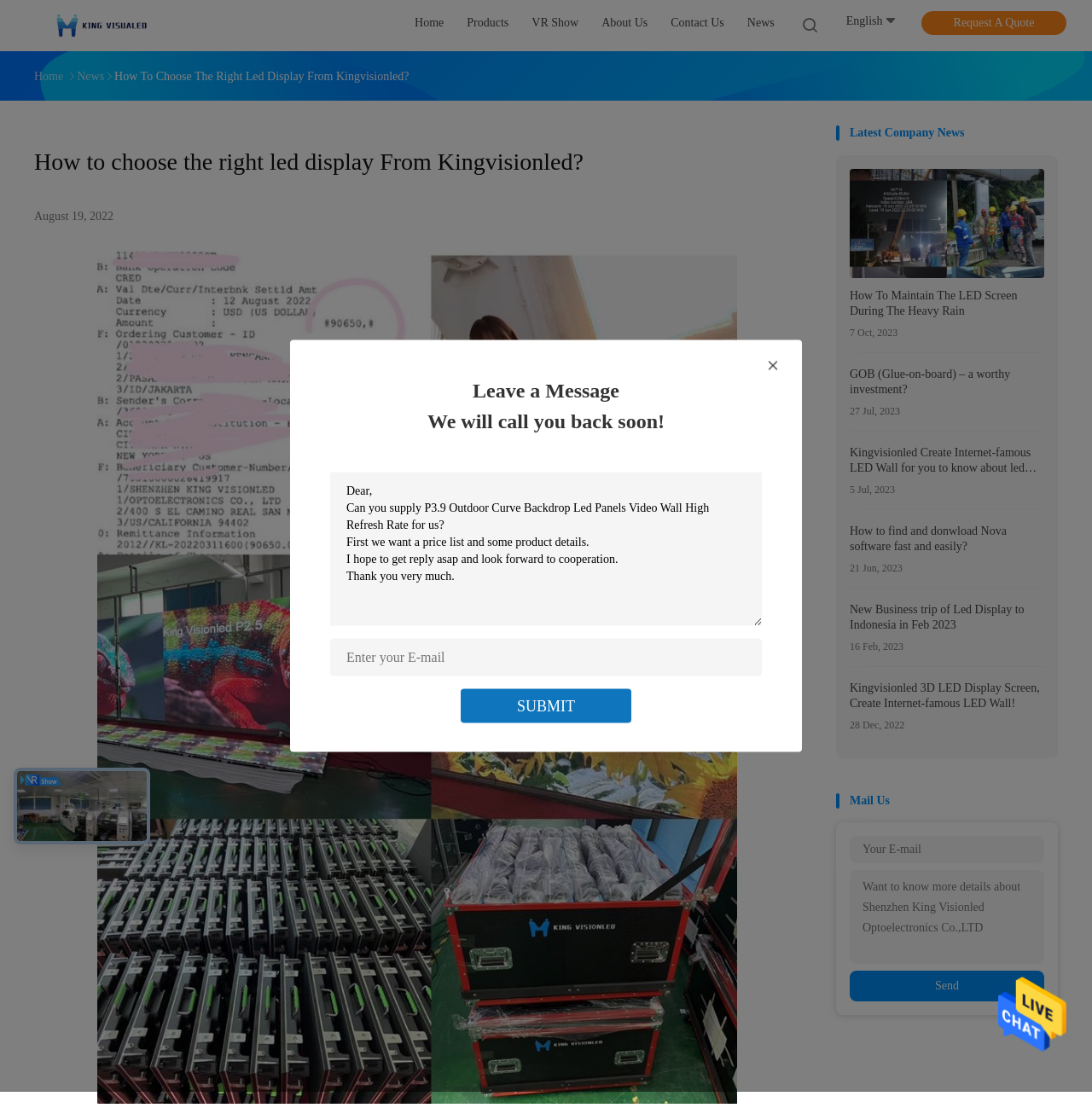Find the bounding box coordinates for the area that should be clicked to accomplish the instruction: "Visit Home page".

None